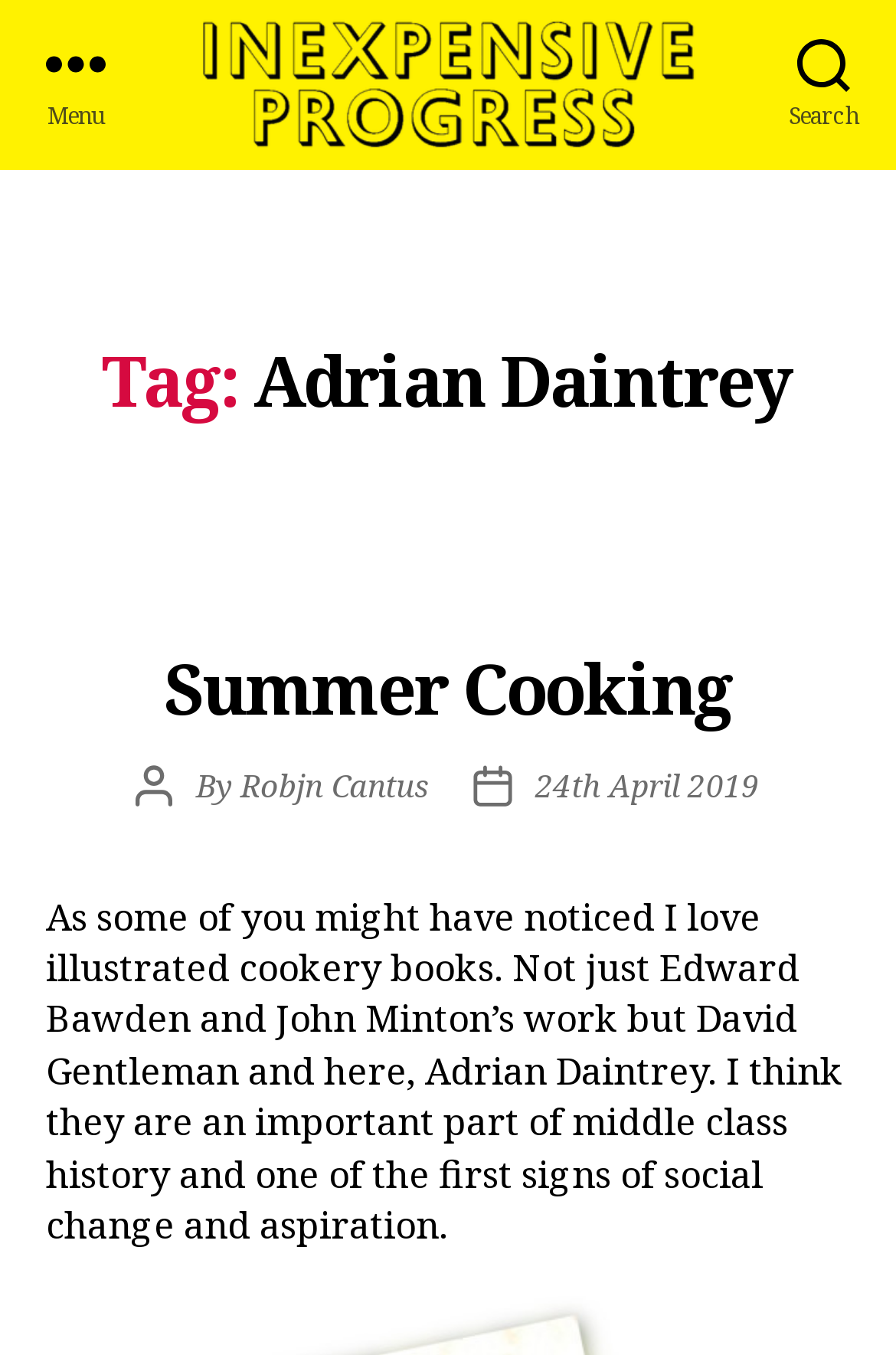Explain the webpage's design and content in an elaborate manner.

The webpage is about Adrian Daintrey, an artist known for his work in illustrated cookery books. At the top right corner, there is a search button. Next to it, on the top center, is a link to "Inexpensive Progress". On the top left corner, there is a menu button. 

Below the menu button, there is a header section that spans the entire width of the page. Within this section, there is a heading that reads "Tag: Adrian Daintrey" on the top left, followed by another header section below it. This second header section contains a heading that reads "Summer Cooking" on the top left, with a link to "Summer Cooking" next to it. 

Below the "Summer Cooking" heading, there are several lines of text. The first line reads "Post Author" on the left, followed by "By" and then a link to "Robjn Cantus". The next line reads "Post Date" on the left, followed by a link to "24th April 2019". 

The main content of the page is a paragraph of text that spans almost the entire width of the page, starting from the top left and going down to the bottom right. The text talks about the author's love for illustrated cookery books, specifically mentioning Adrian Daintrey's work and its significance in middle-class history and social change.